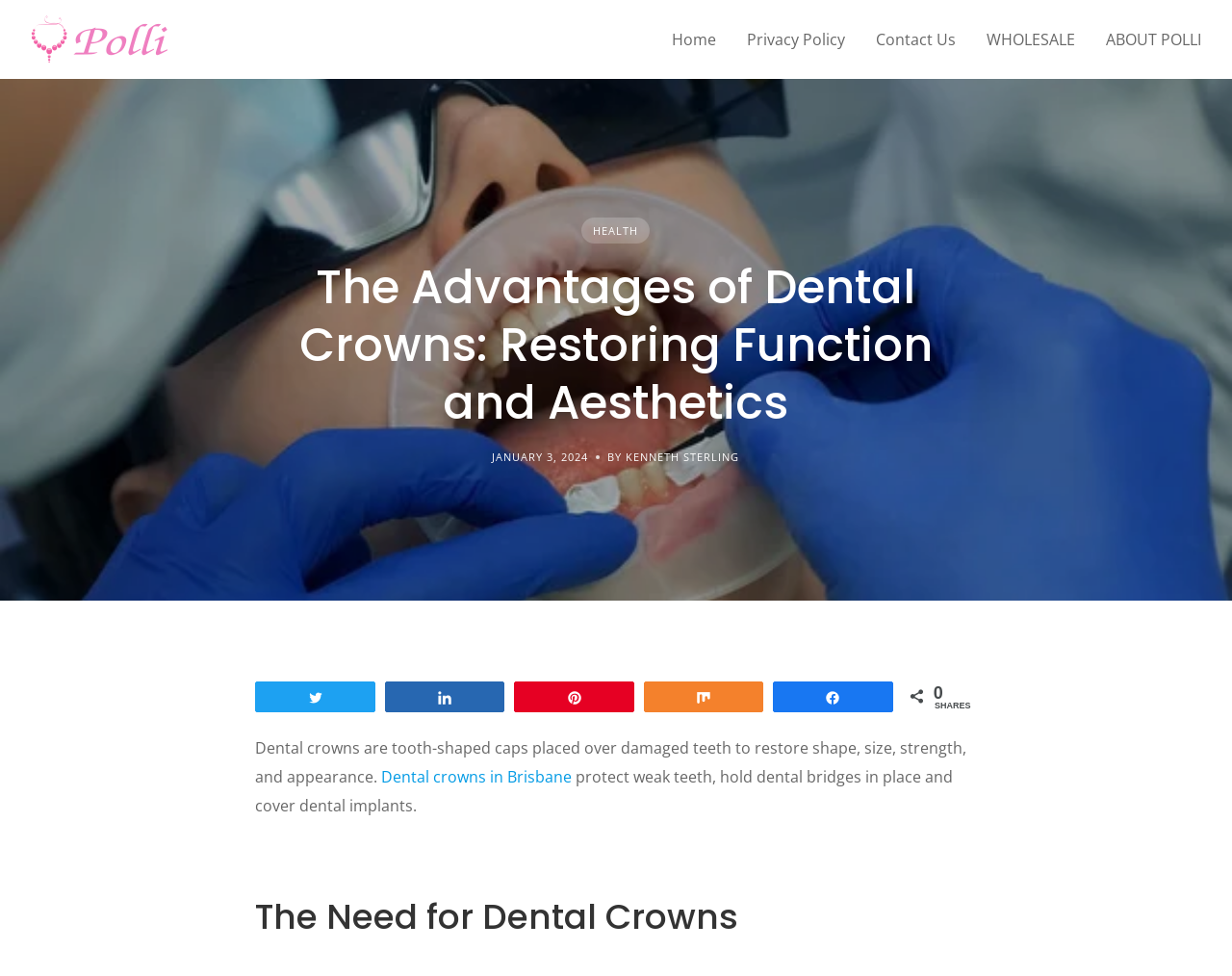Identify the bounding box coordinates of the region that should be clicked to execute the following instruction: "Click on the Polli logo".

[0.025, 0.016, 0.136, 0.065]